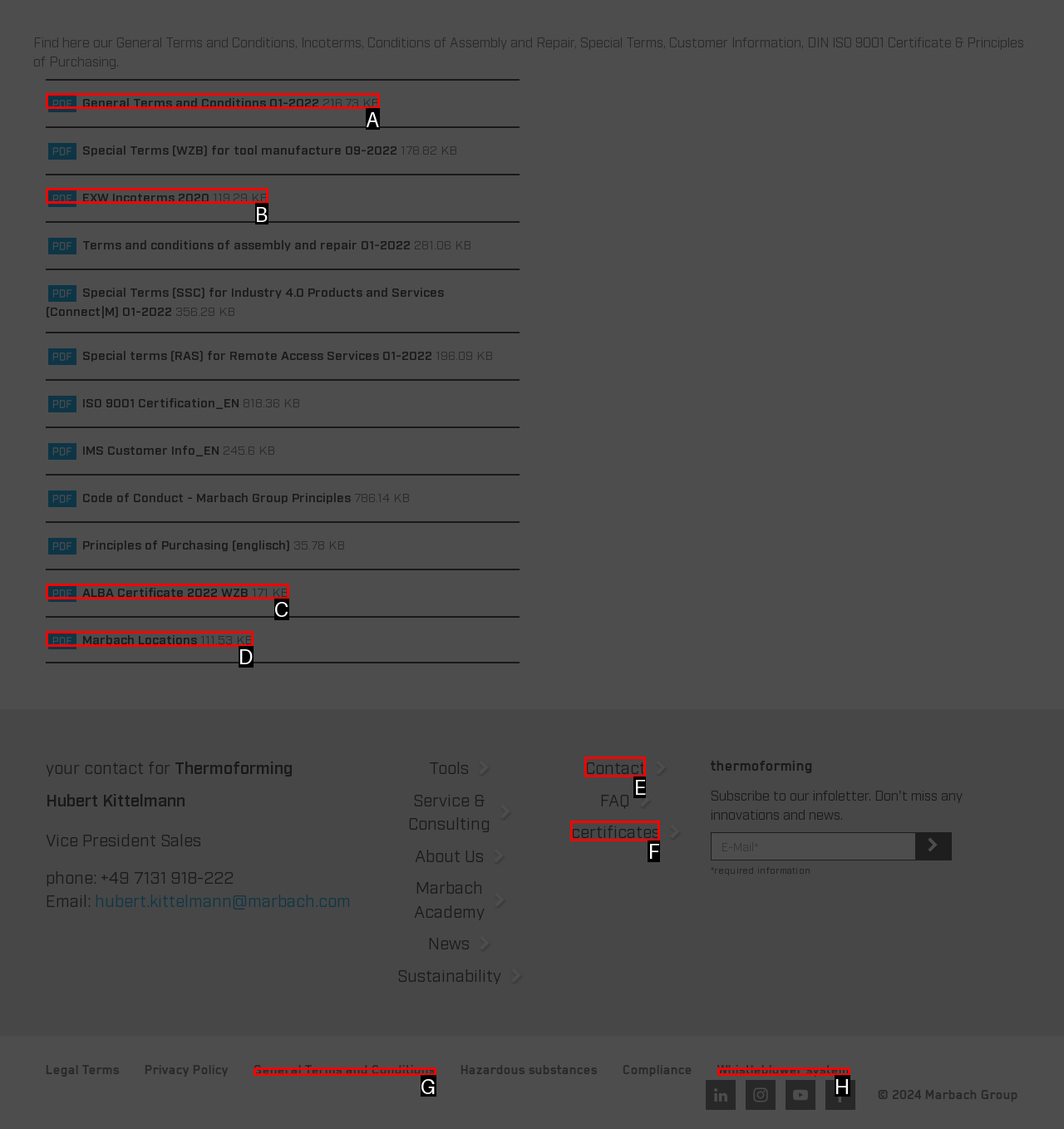What letter corresponds to the UI element described here: General Terms and Conditions
Reply with the letter from the options provided.

G